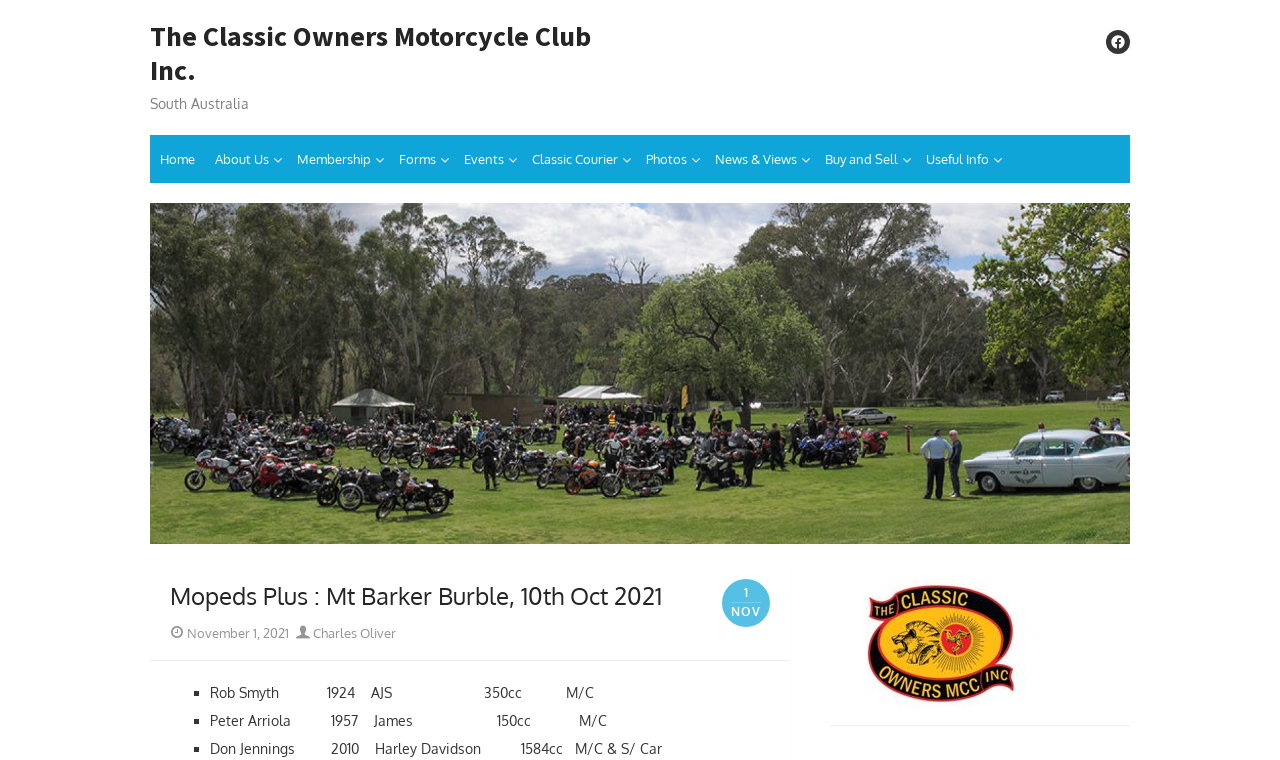Please identify the bounding box coordinates of the area that needs to be clicked to follow this instruction: "Check the events".

[0.355, 0.178, 0.408, 0.241]